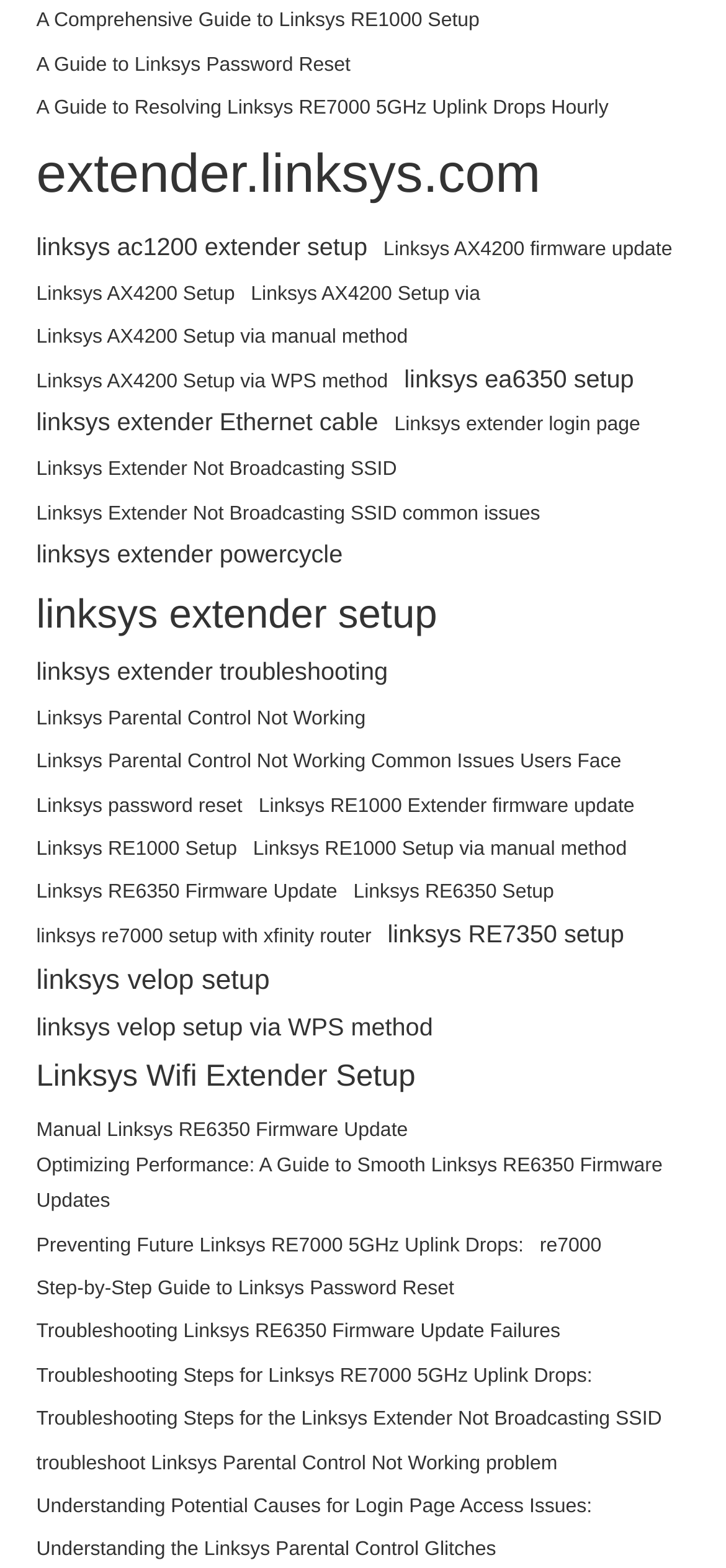Provide a thorough and detailed response to the question by examining the image: 
What is the common issue discussed in Linksys Parental Control?

Based on the link 'Linksys Parental Control Not Working', it appears that the common issue discussed in Linksys Parental Control is that it is not working properly.